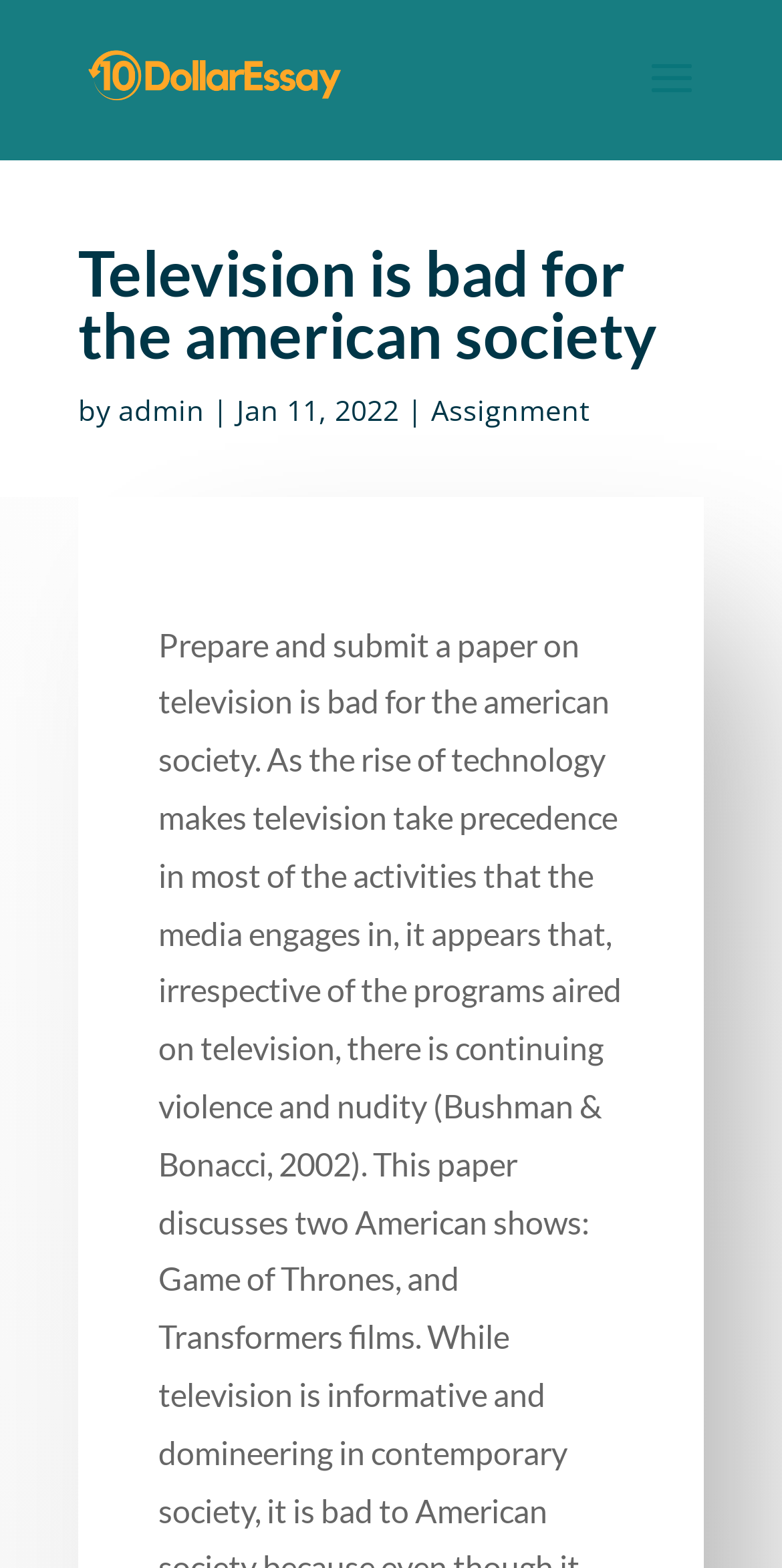Provide a thorough and detailed response to the question by examining the image: 
What is the author of the article?

The author of the article can be found by looking at the text next to the '|' symbol, which is 'admin'. This is likely the username of the person who wrote the article.